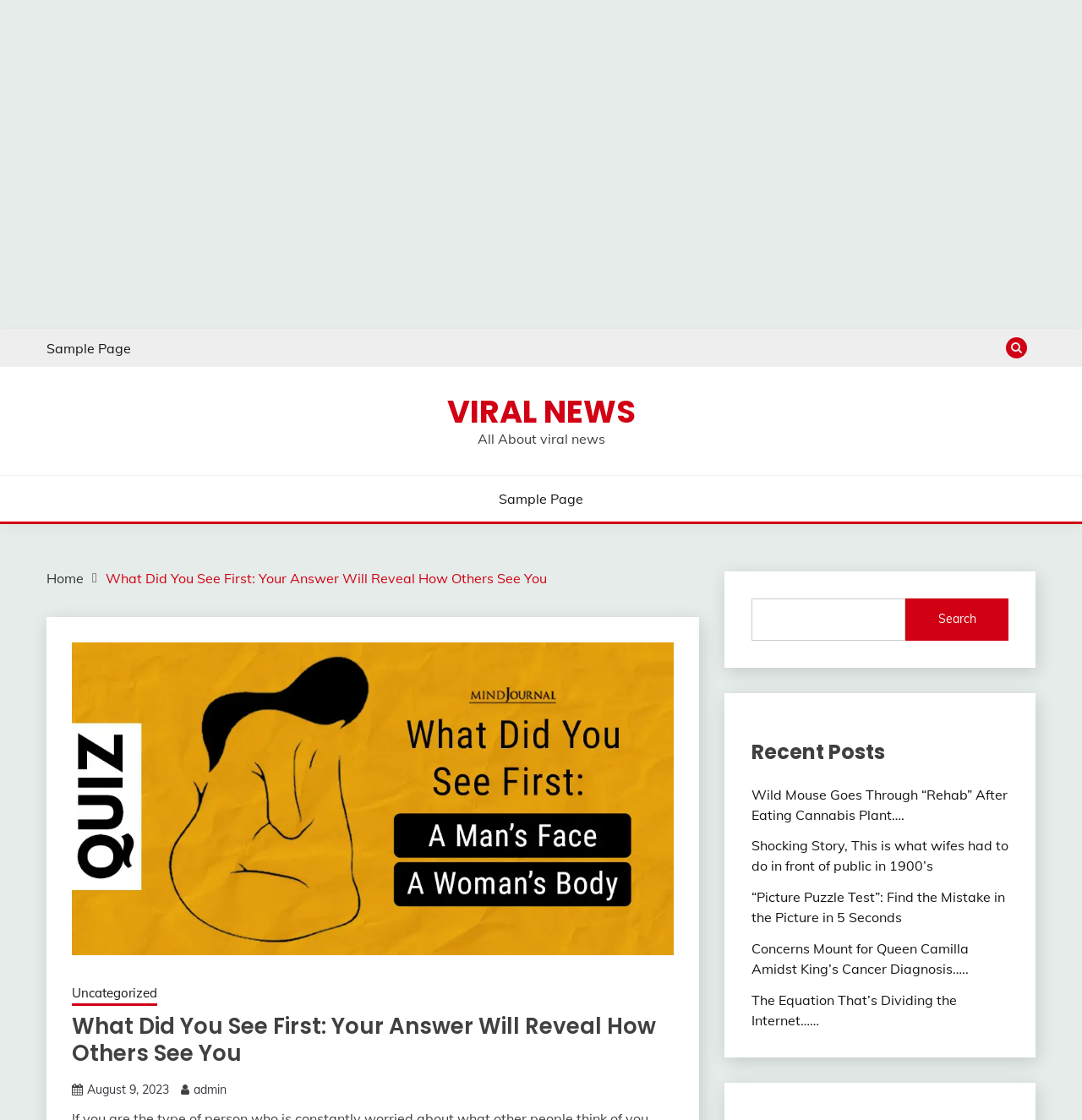Determine the bounding box of the UI element mentioned here: "August 9, 2023". The coordinates must be in the format [left, top, right, bottom] with values ranging from 0 to 1.

[0.08, 0.966, 0.156, 0.98]